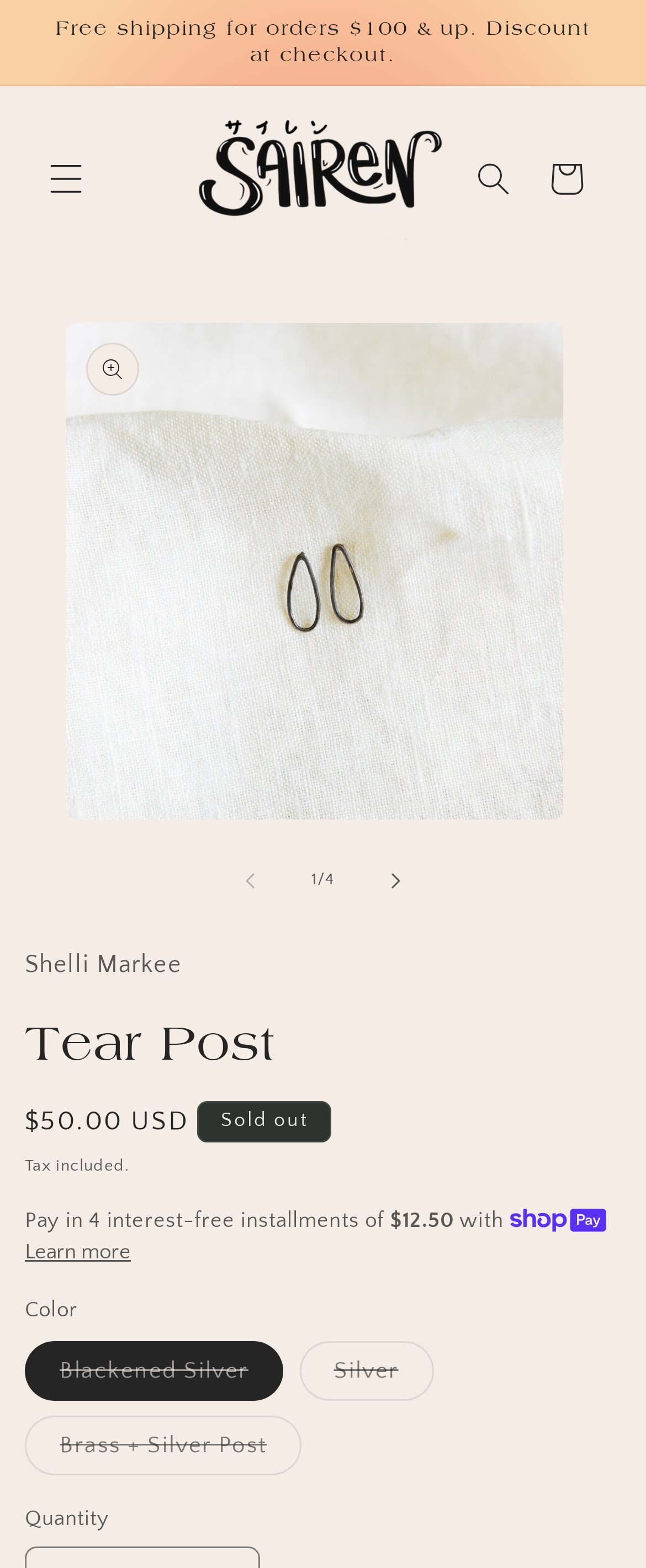Refer to the image and answer the question with as much detail as possible: What is the available quantity of the Blackened Silver Variant?

I found the available quantity of the Blackened Silver Variant by looking at the radio button options under the 'Color' group. The Blackened Silver Variant is marked as 'sold out or unavailable'.